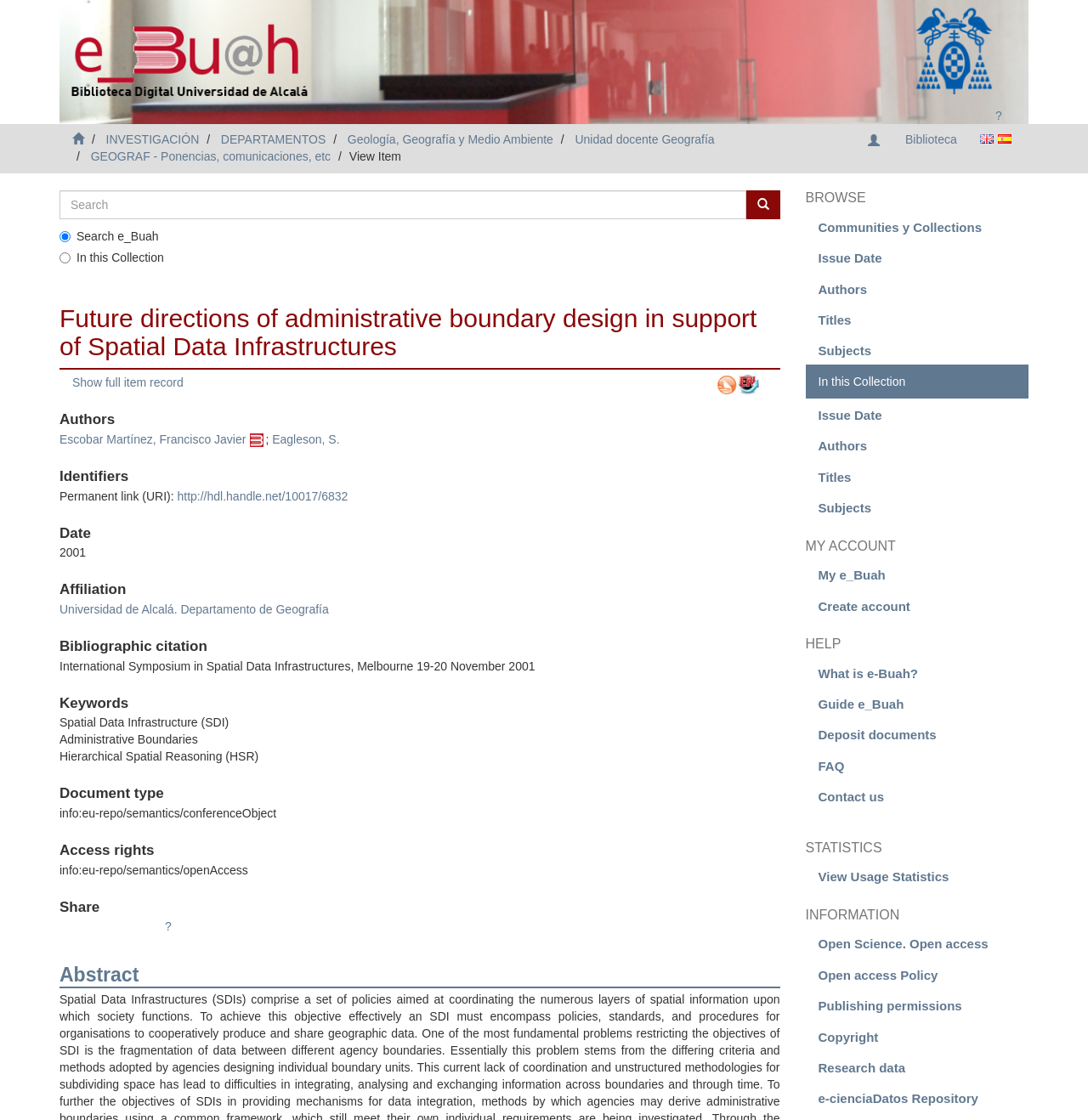Please determine the bounding box coordinates for the element that should be clicked to follow these instructions: "View full item record".

[0.066, 0.335, 0.169, 0.348]